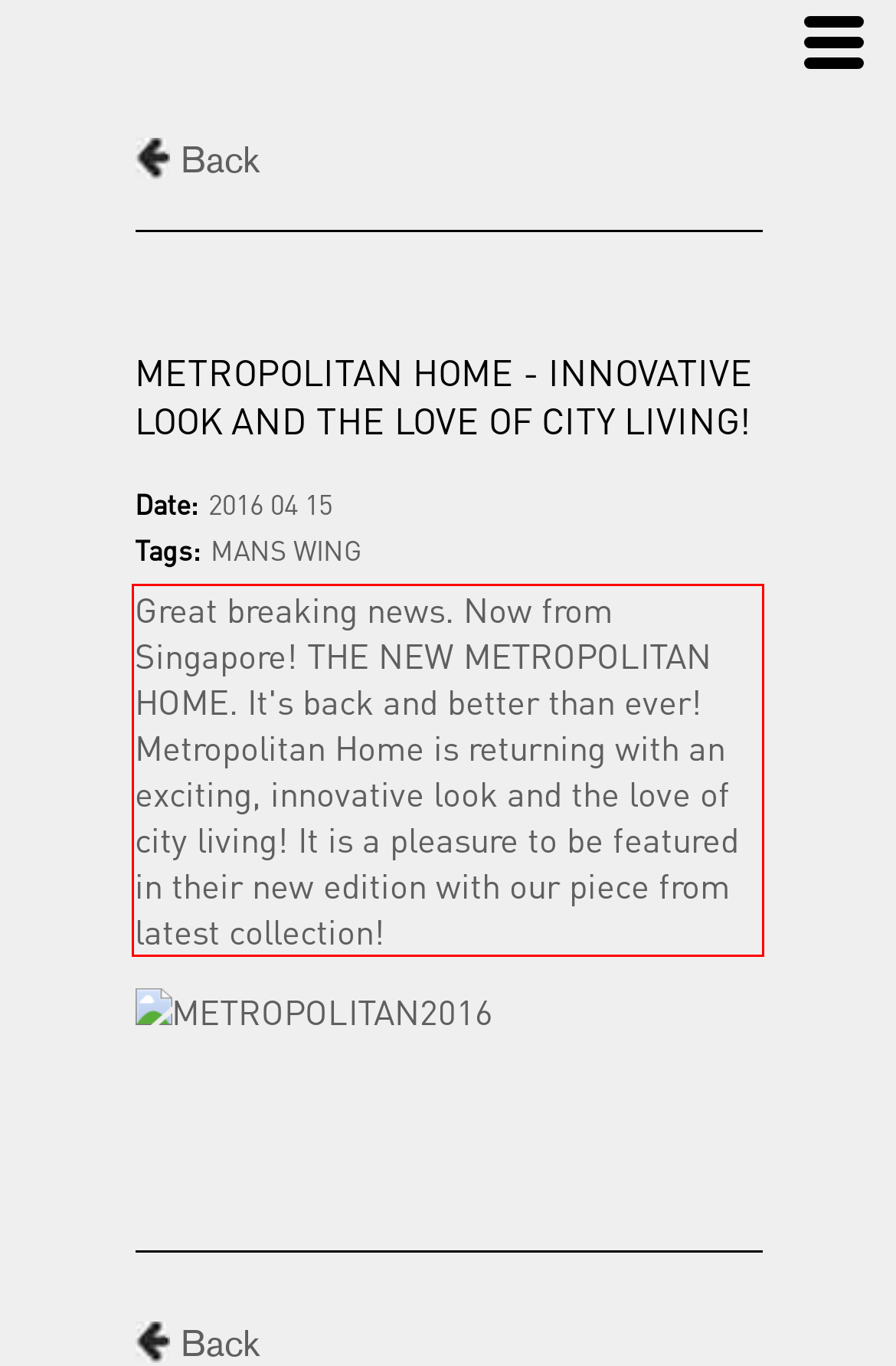Using the provided webpage screenshot, recognize the text content in the area marked by the red bounding box.

Great breaking news. Now from Singapore! THE NEW METROPOLITAN HOME. It's back and better than ever! Metropolitan Home is returning with an exciting, innovative look and the love of city living! It is a pleasure to be featured in their new edition with our piece from latest collection!